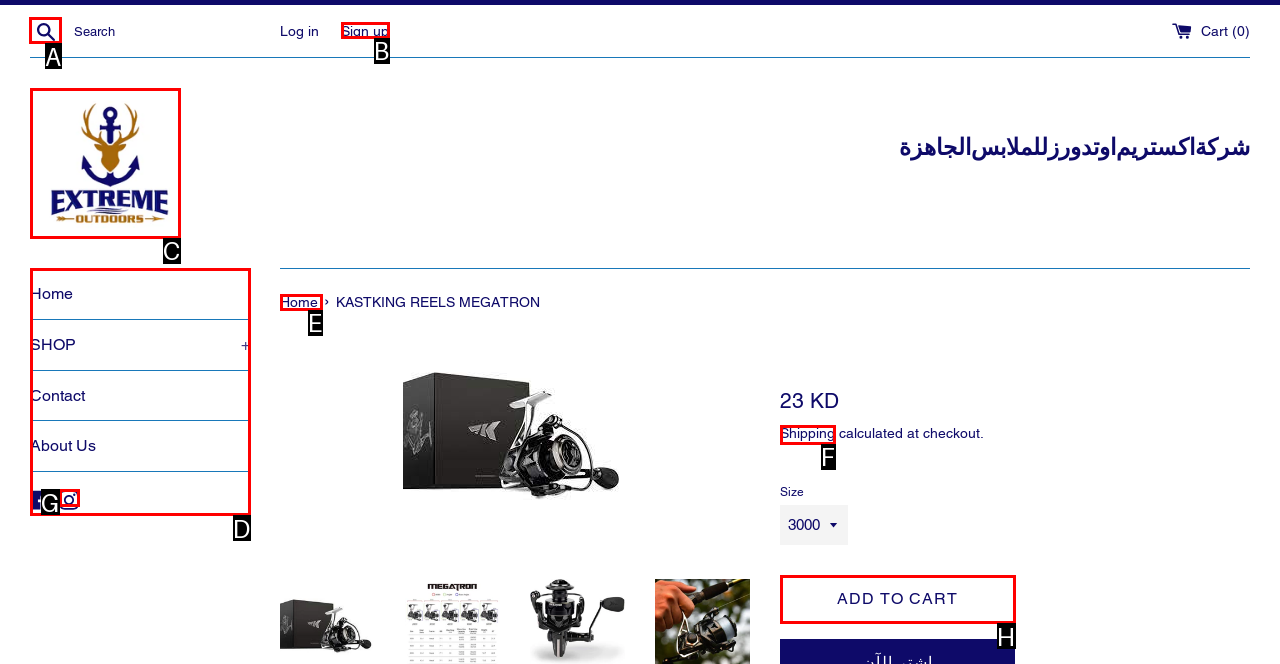Select the proper HTML element to perform the given task: Click the link to the category 'Restaurants' Answer with the corresponding letter from the provided choices.

None